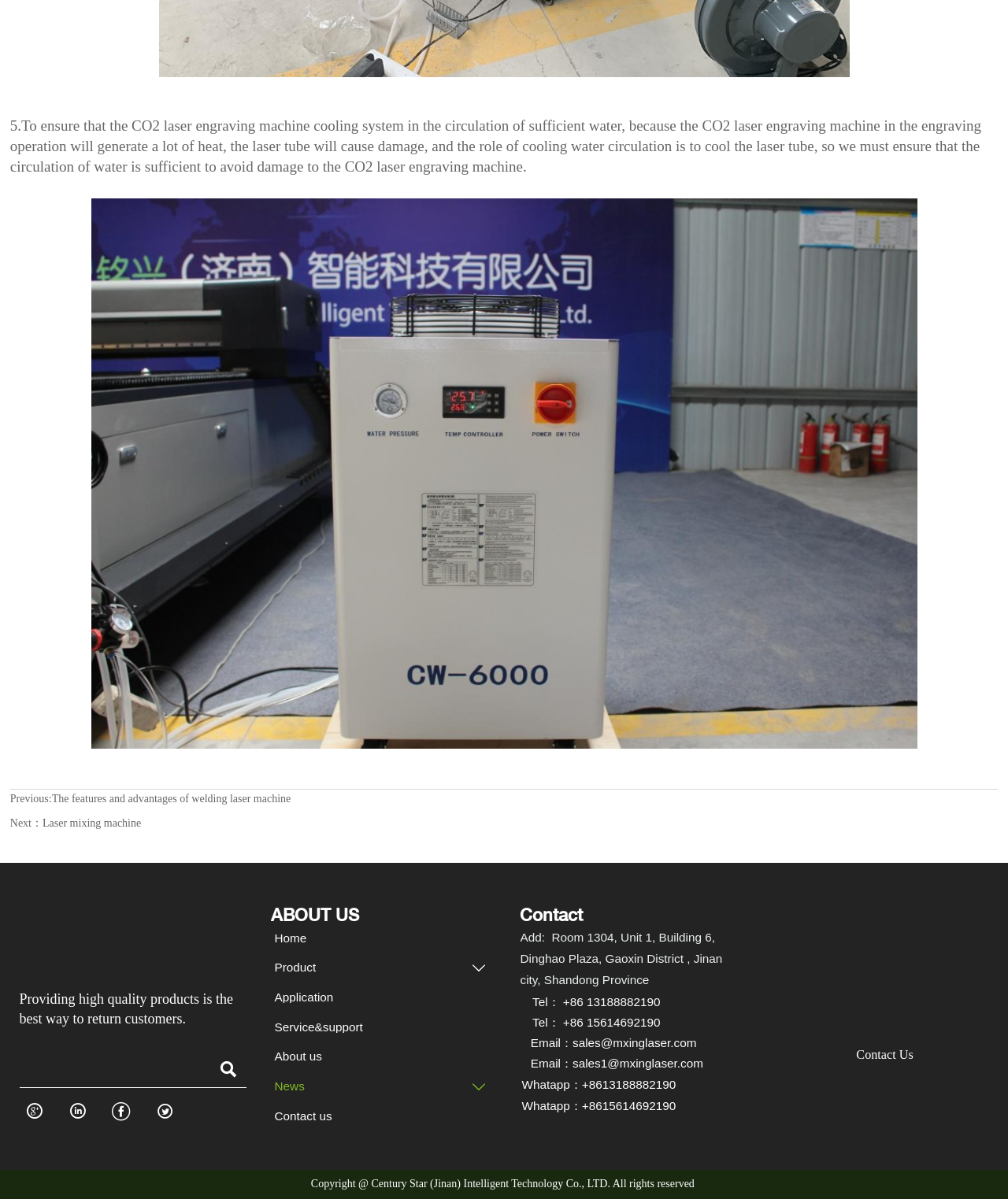Use a single word or phrase to answer the question: What are the available contact methods?

Phone, Email, WhatsApp